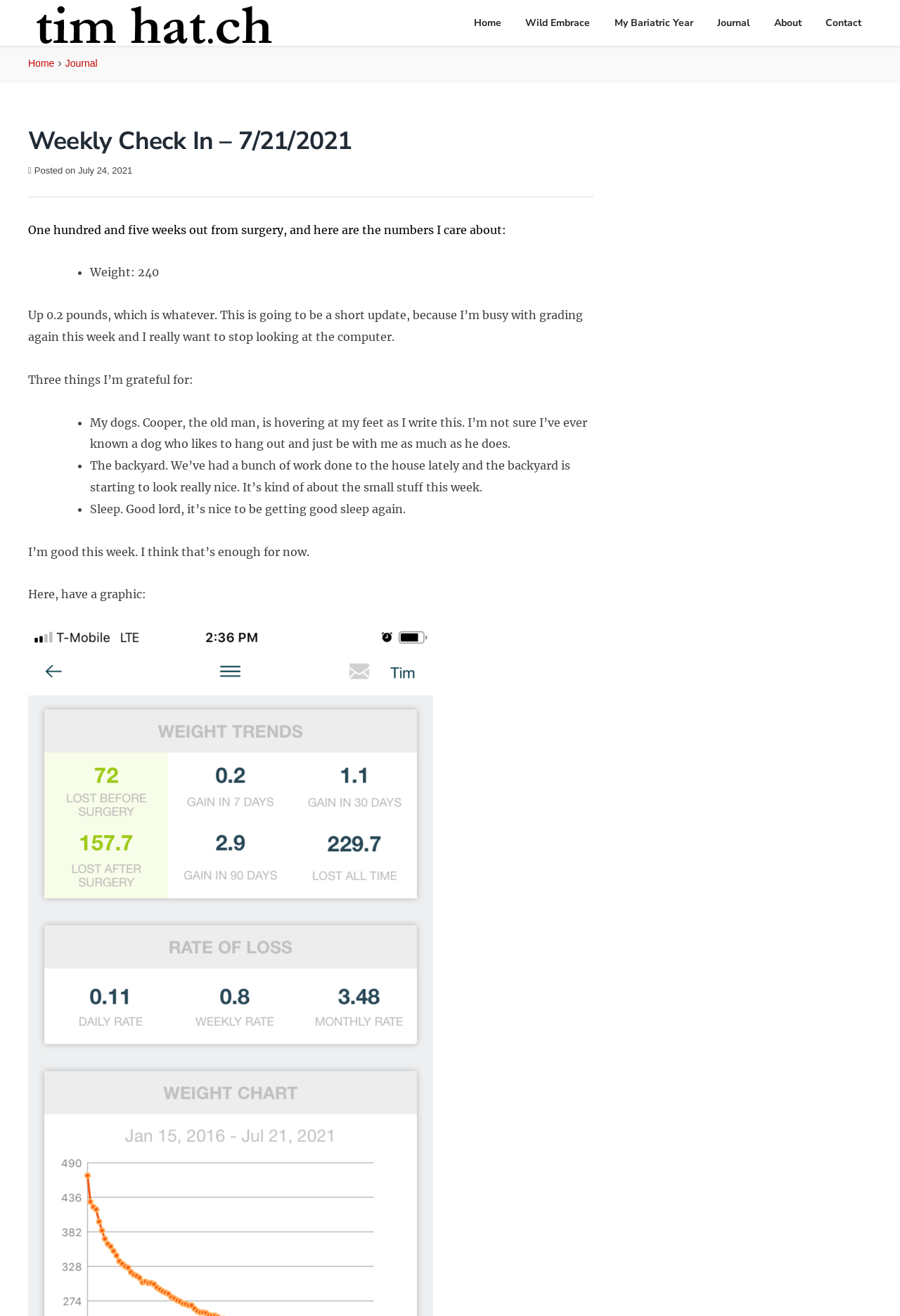Respond to the question with just a single word or phrase: 
What is the author grateful for?

Three things